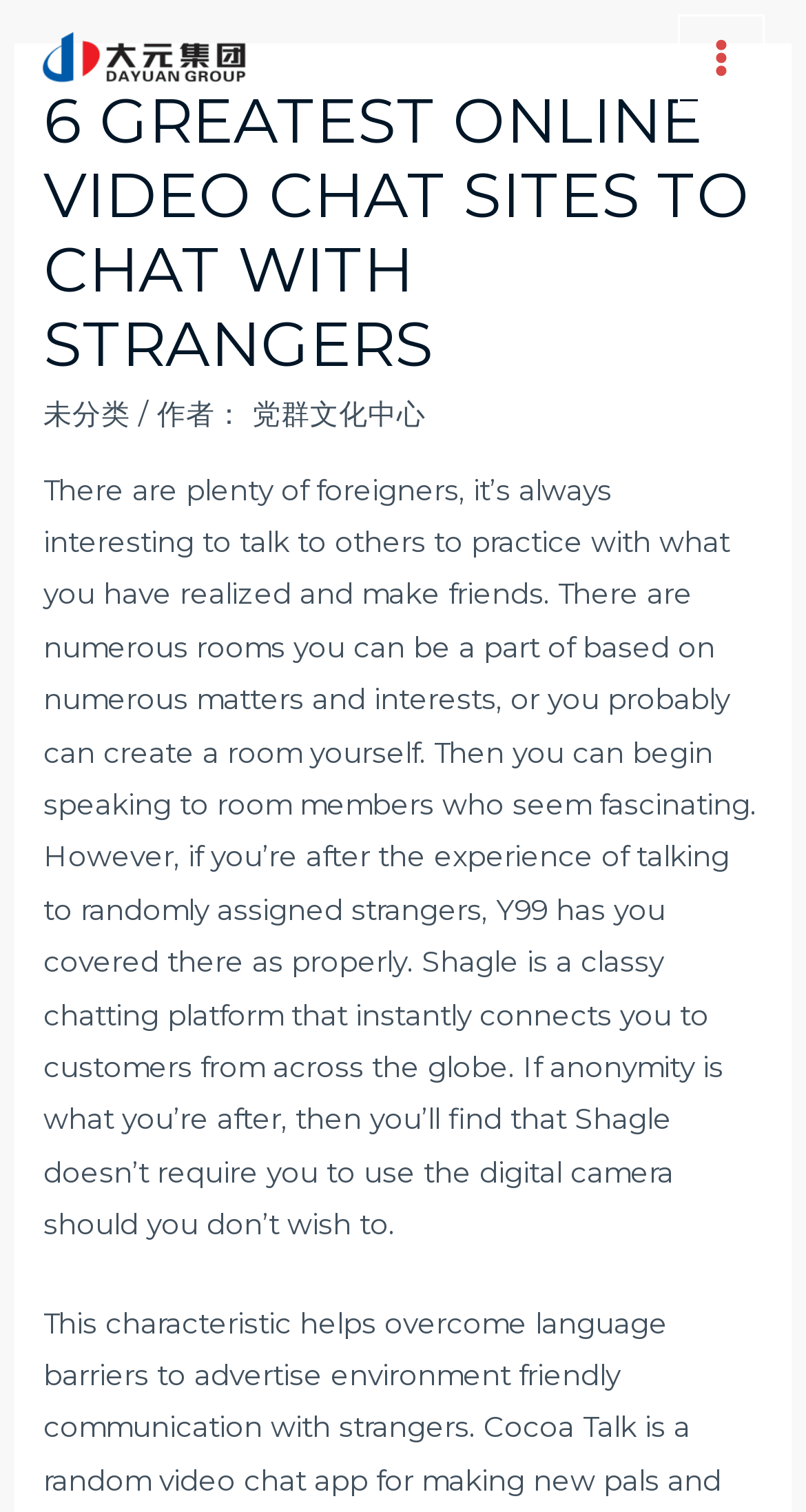Is camera usage required on Shagle?
Refer to the image and respond with a one-word or short-phrase answer.

No